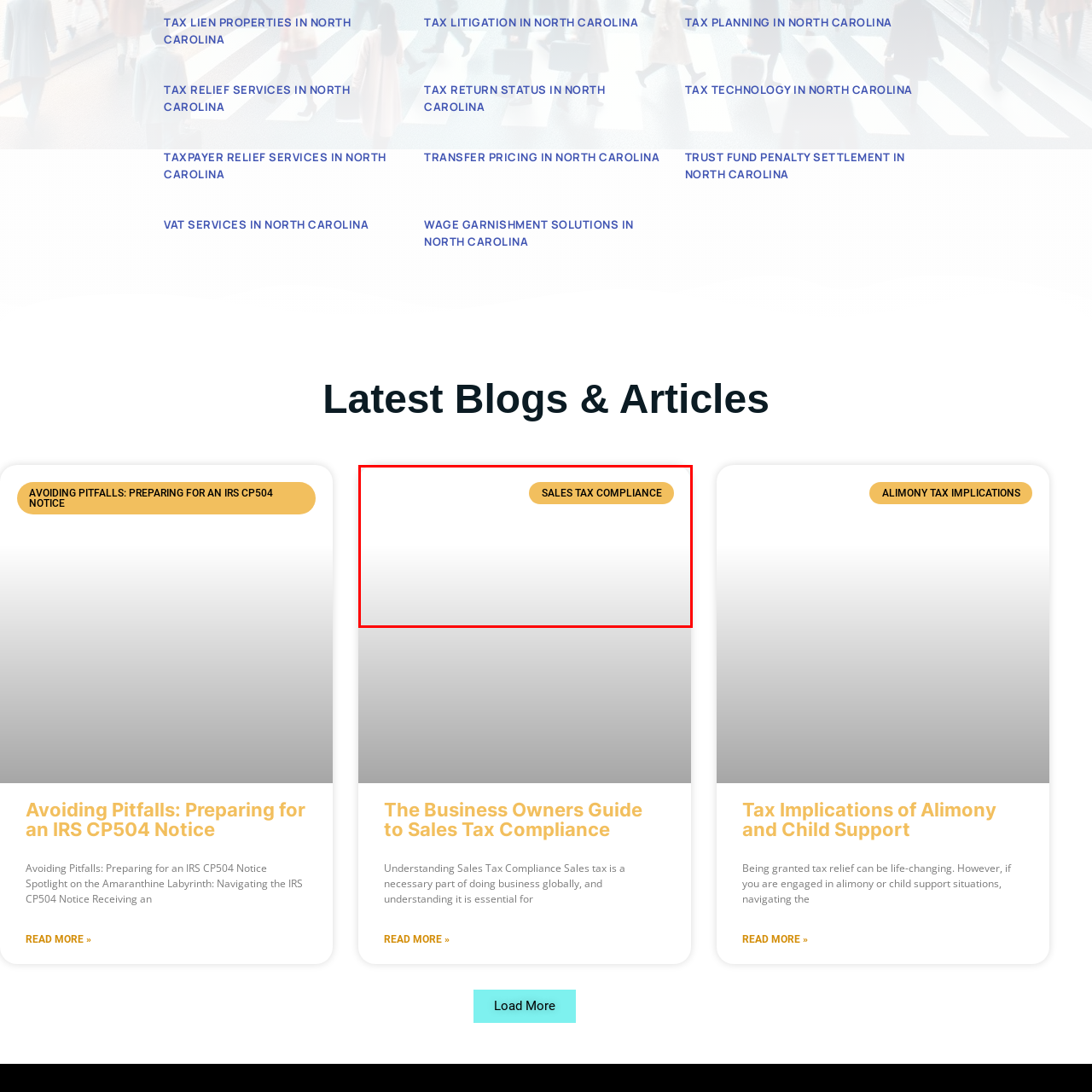What is the likely context of the image?  
Please examine the image enclosed within the red bounding box and provide a thorough answer based on what you observe in the image.

The likely context of the image is professional because the layout suggests a modern design, aimed at capturing attention and guiding viewers toward detailed content related to navigating sales tax obligations and ensuring adherence to legal requirements, implying a professional context, likely intended to educate and assist businesses in maintaining compliance with sales tax laws.